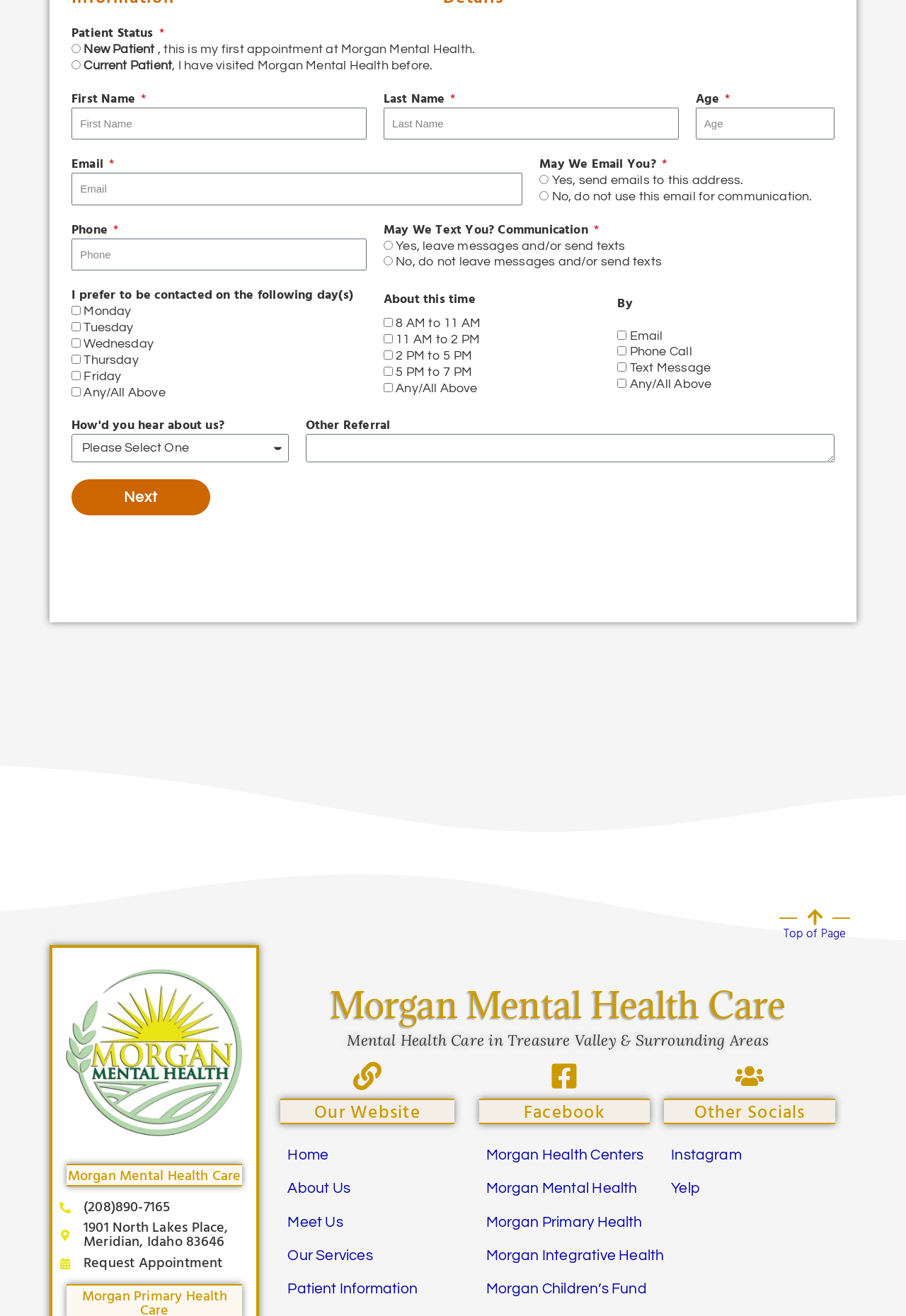Refer to the image and provide an in-depth answer to the question: 
What is the purpose of the 'Next' button?

The 'Next' button is likely to be used to proceed to the next step in the patient registration or appointment scheduling process, as it is located at the bottom of the form with various input fields.